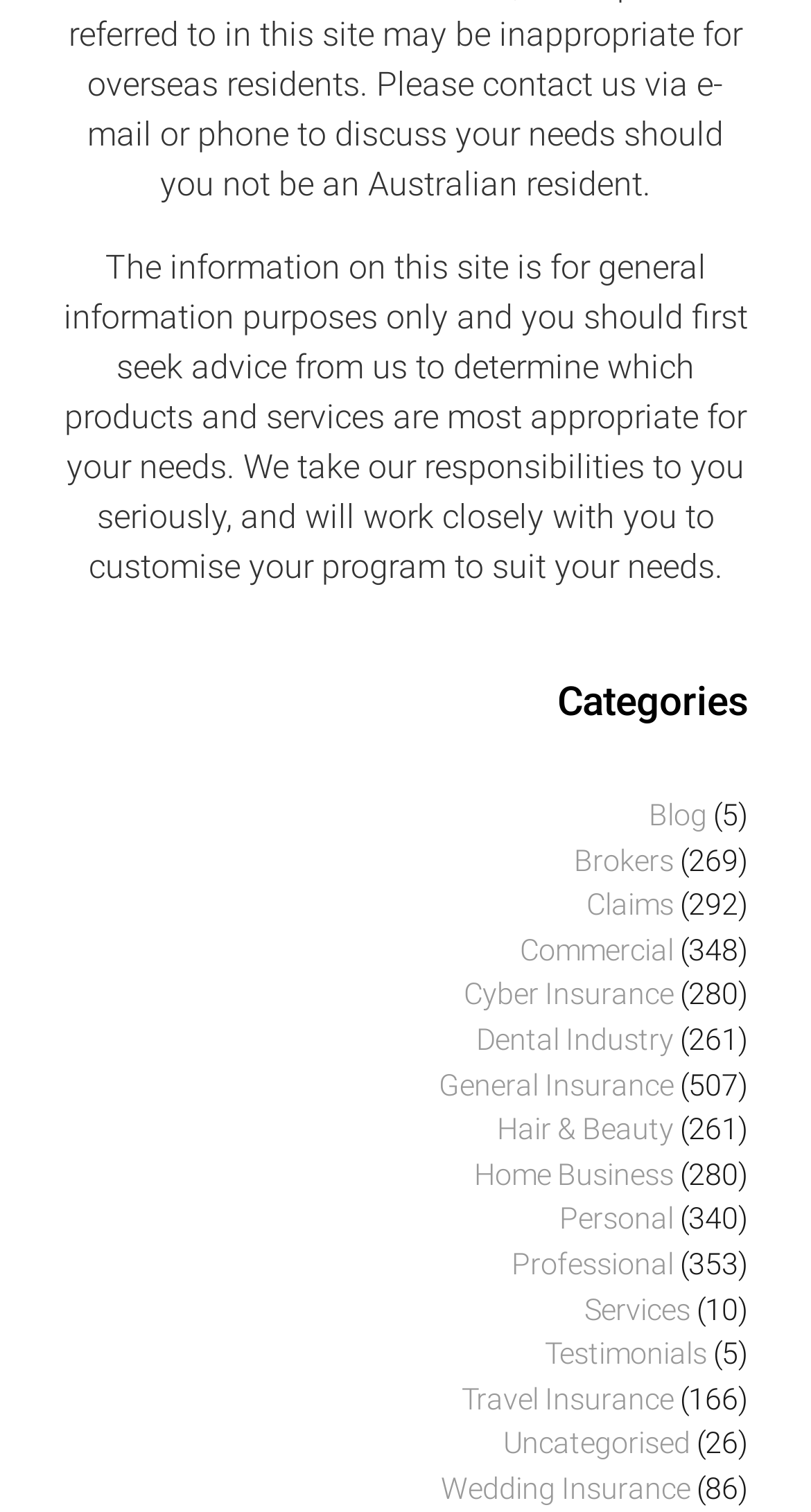How many categories are listed on the webpage?
Using the screenshot, give a one-word or short phrase answer.

17